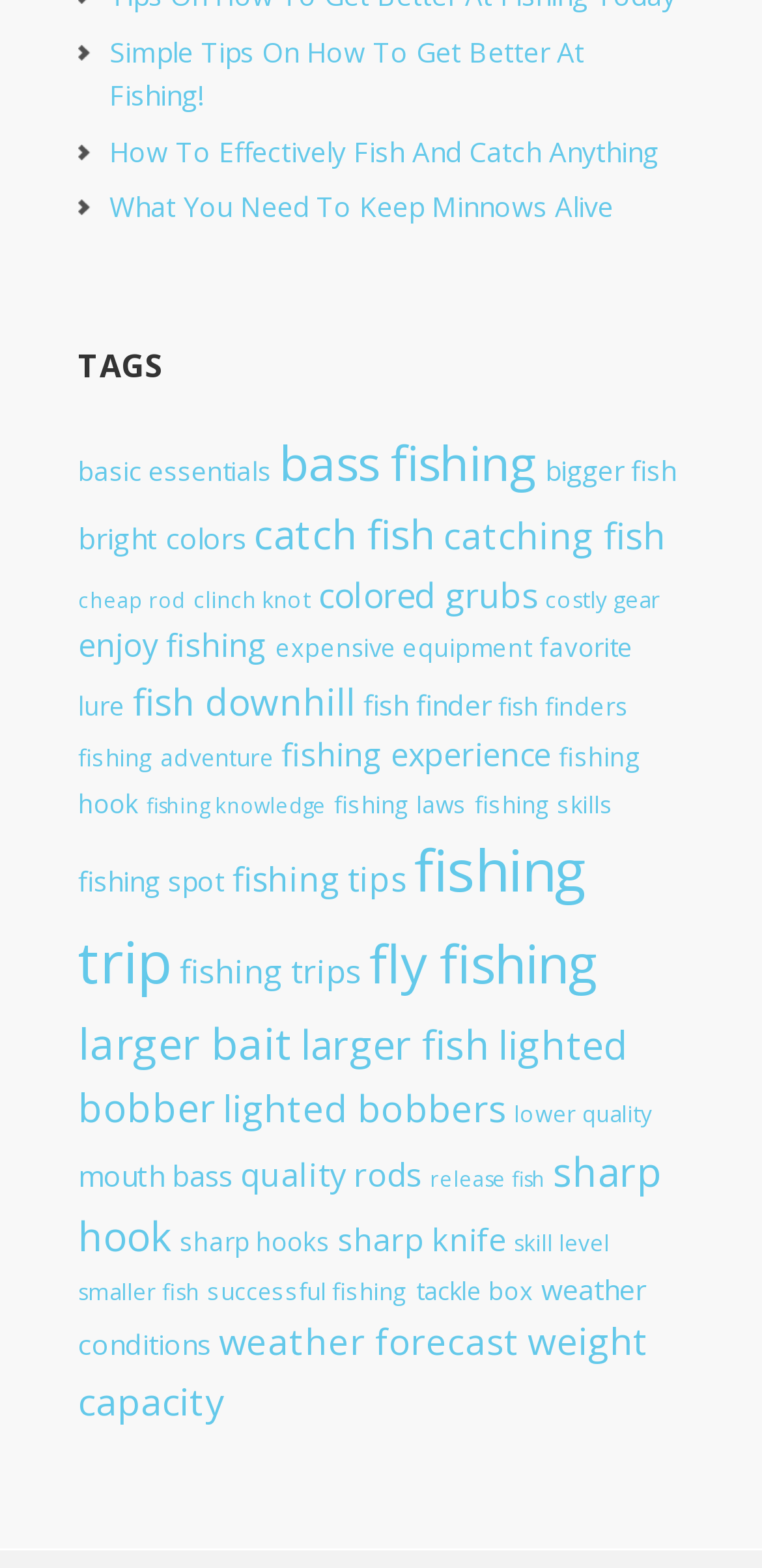Please find the bounding box coordinates of the section that needs to be clicked to achieve this instruction: "View all stories".

None